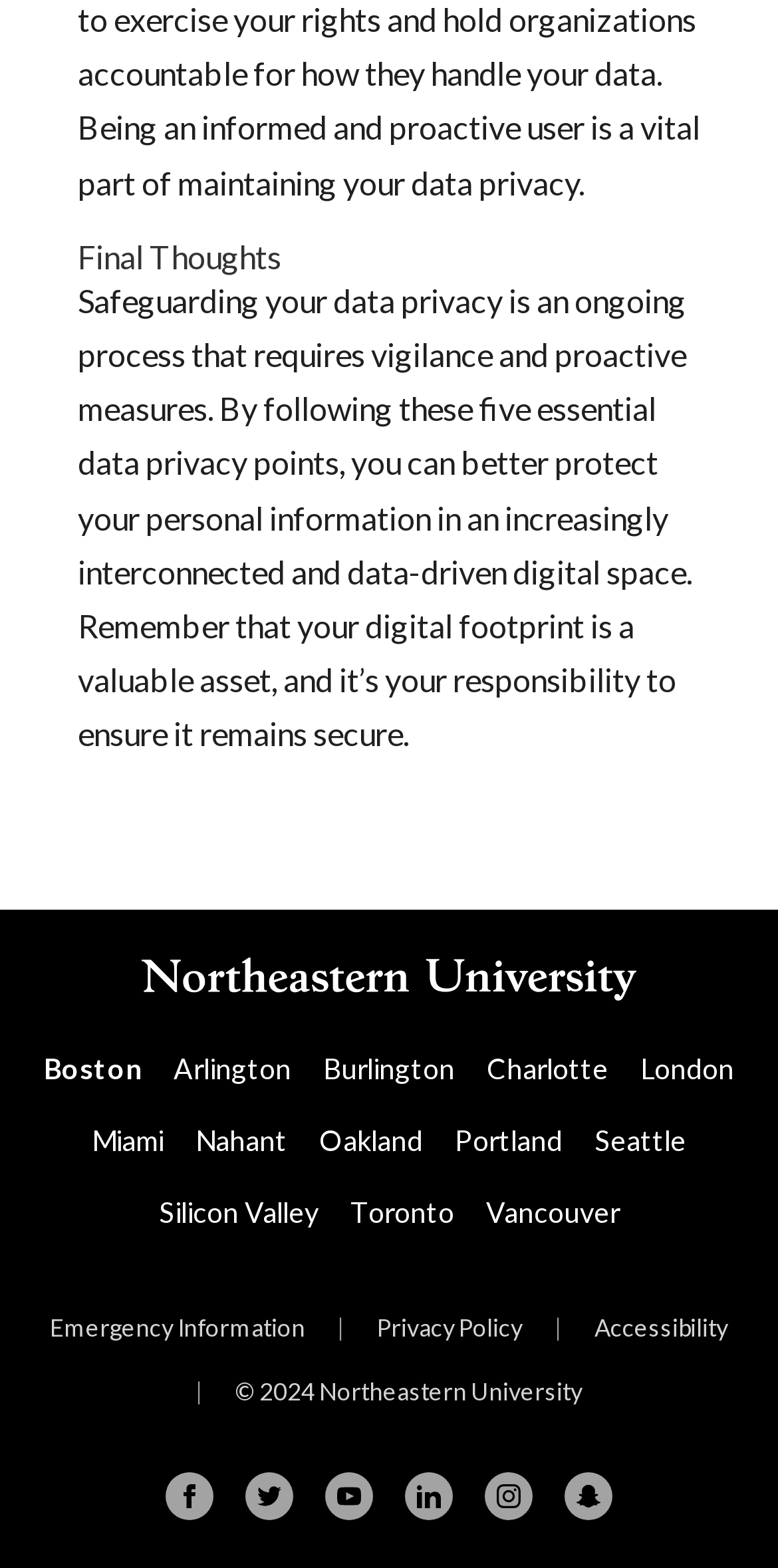What is the purpose of the 'Emergency Information' link?
Please give a detailed and elaborate answer to the question based on the image.

The purpose of the 'Emergency Information' link can be inferred from its name, which suggests that it provides information related to emergencies. This link is likely to be useful in case of an emergency or crisis situation.